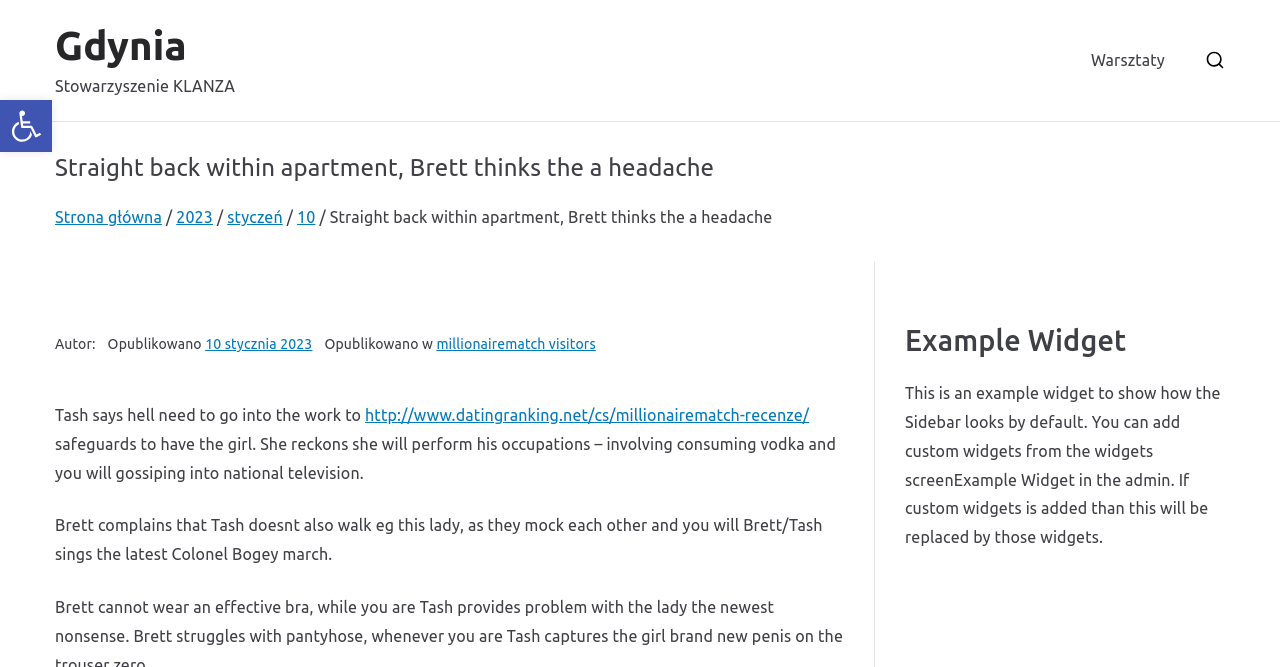Illustrate the webpage thoroughly, mentioning all important details.

The webpage appears to be a blog post or article page. At the top, there is a button to open the toolbar accessibility tools, accompanied by a small image. Below this, there is a link to "Gdynia" and a static text element displaying "Stowarzyszenie KLANZA". 

On the right side of the page, there is a link to "Warsztaty" and another link with an image, but no text. The main heading of the page, "Straight back within apartment, Brett thinks the a headache", is located below the top elements. 

Underneath the heading, there is a navigation menu labeled "Okruszki" with links to "Strona główna", "2023", "styczeń", and "10". Below this menu, there is a static text element repeating the main heading, followed by author and publication information, including a link to the publication date. 

The main content of the page starts with a static text element describing a situation where Tash says Brett needs to go into work, followed by a link to a review of MillionaireMatch. The text continues to describe a conversation between Brett and Tash, including their mocking each other and Brett singing the Colonel Bogey march. 

On the right side of the page, there is a heading labeled "Example Widget" and a static text element describing how the sidebar looks by default, with information on how to add custom widgets.